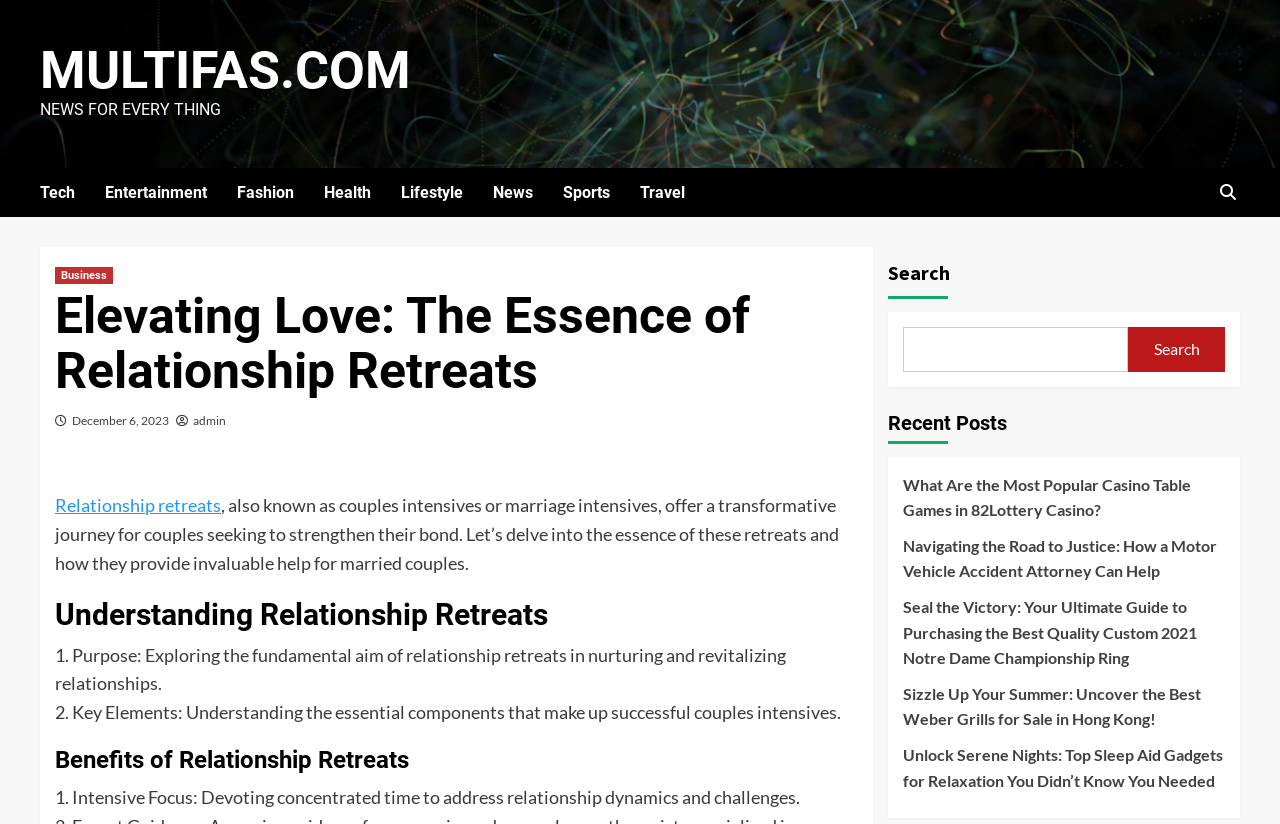Could you locate the bounding box coordinates for the section that should be clicked to accomplish this task: "Search for something".

[0.693, 0.299, 0.969, 0.469]